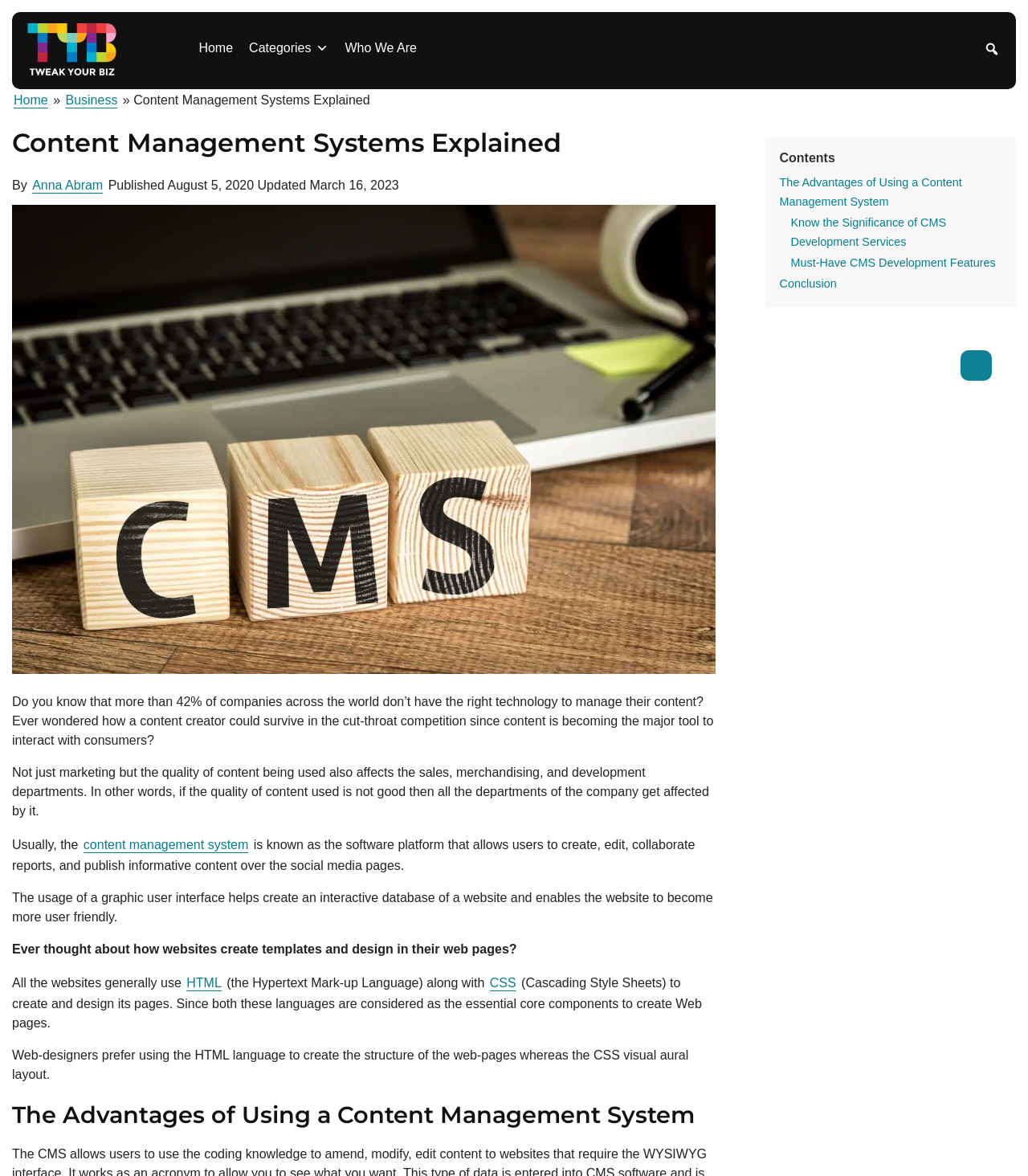Bounding box coordinates are specified in the format (top-left x, top-left y, bottom-right x, bottom-right y). All values are floating point numbers bounded between 0 and 1. Please provide the bounding box coordinate of the region this sentence describes: Must-Have CMS Development Features

[0.769, 0.22, 0.972, 0.24]